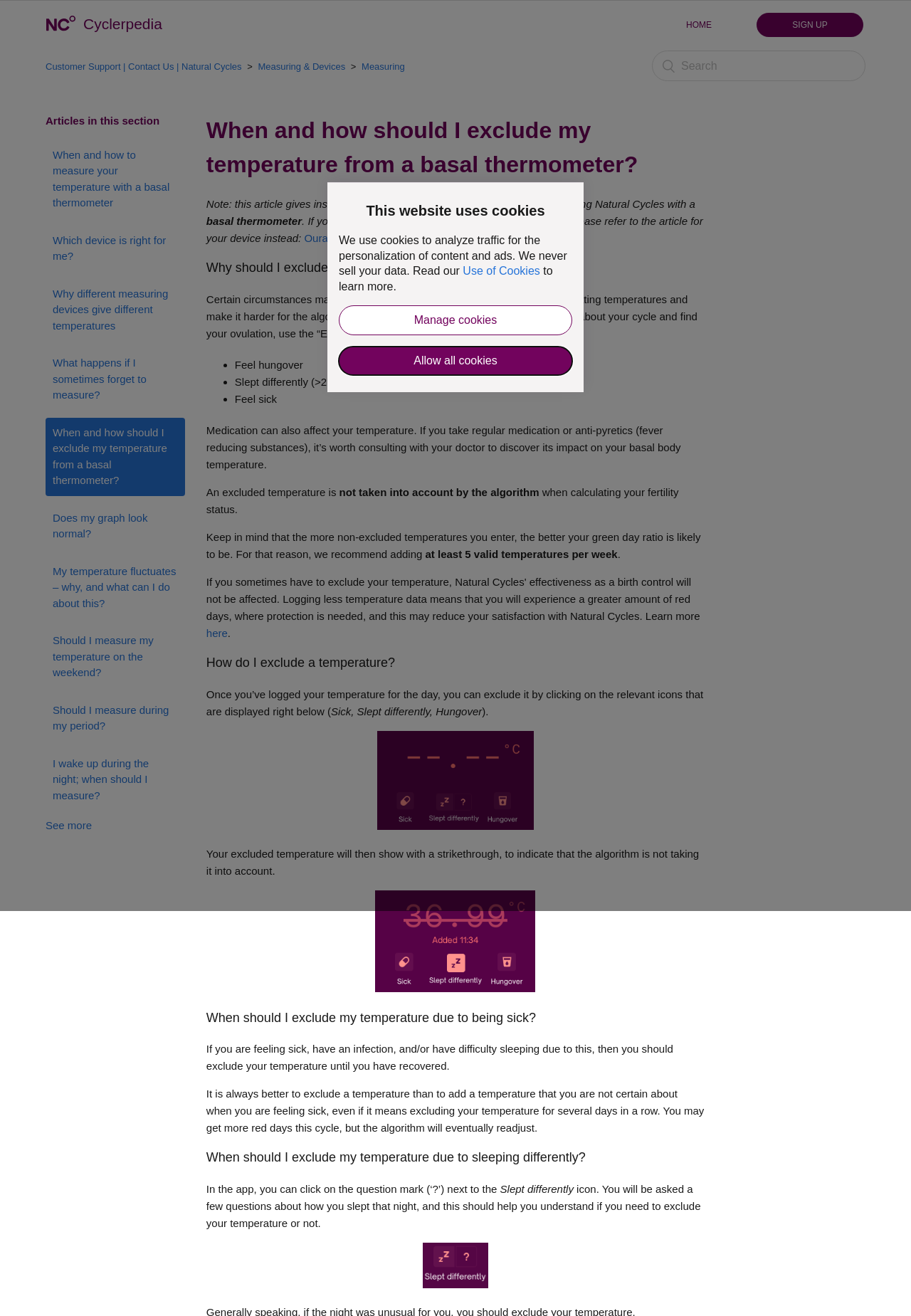Locate the bounding box coordinates of the region to be clicked to comply with the following instruction: "Click the 'Manage cookies' button". The coordinates must be four float numbers between 0 and 1, in the form [left, top, right, bottom].

[0.372, 0.232, 0.628, 0.255]